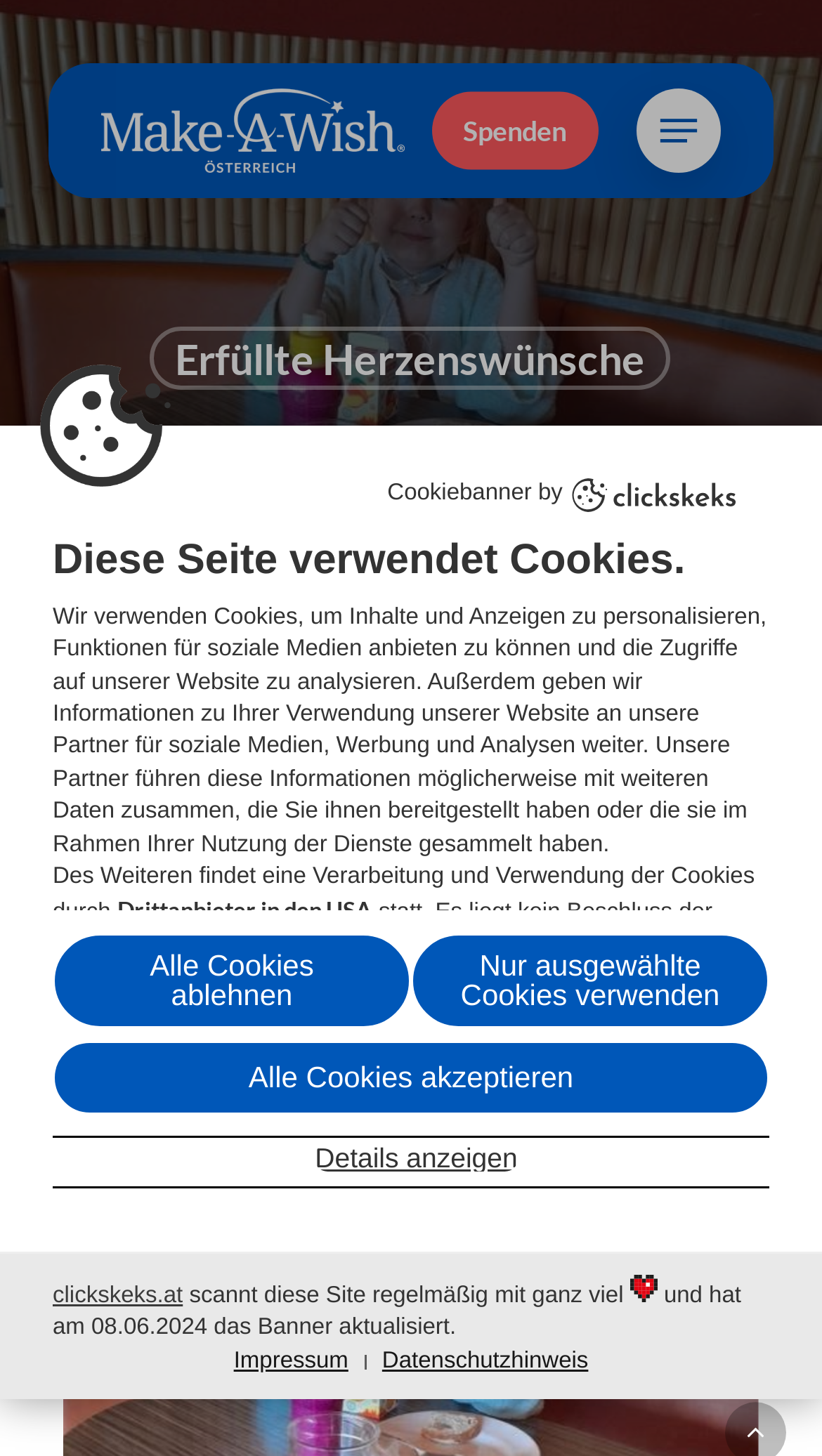Determine the bounding box coordinates for the element that should be clicked to follow this instruction: "Go to the Make-A-Wish Österreich page". The coordinates should be given as four float numbers between 0 and 1, in the format [left, top, right, bottom].

[0.124, 0.061, 0.491, 0.119]